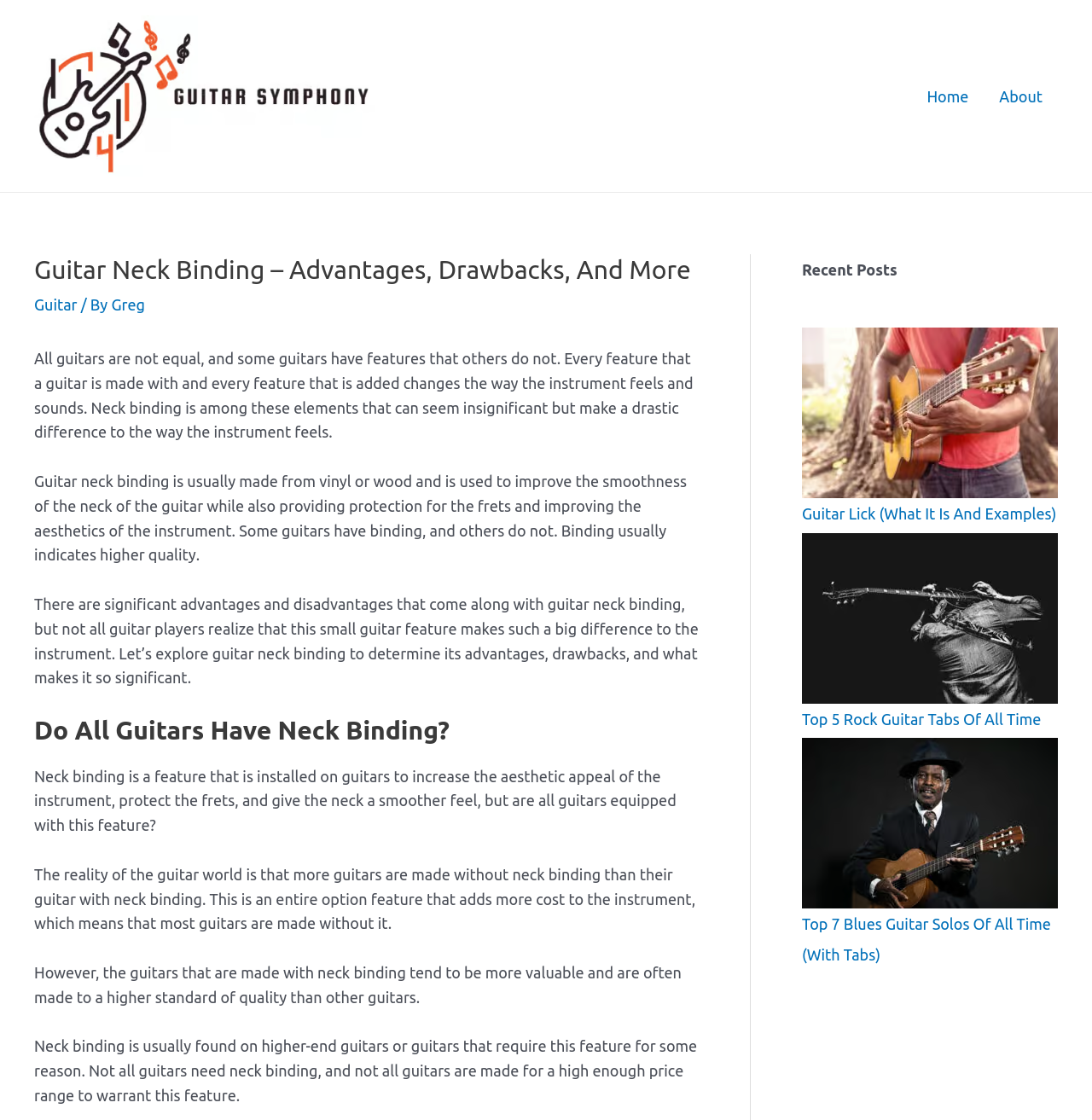Please provide a short answer using a single word or phrase for the question:
What is the purpose of guitar neck binding?

Improve smoothness and aesthetics